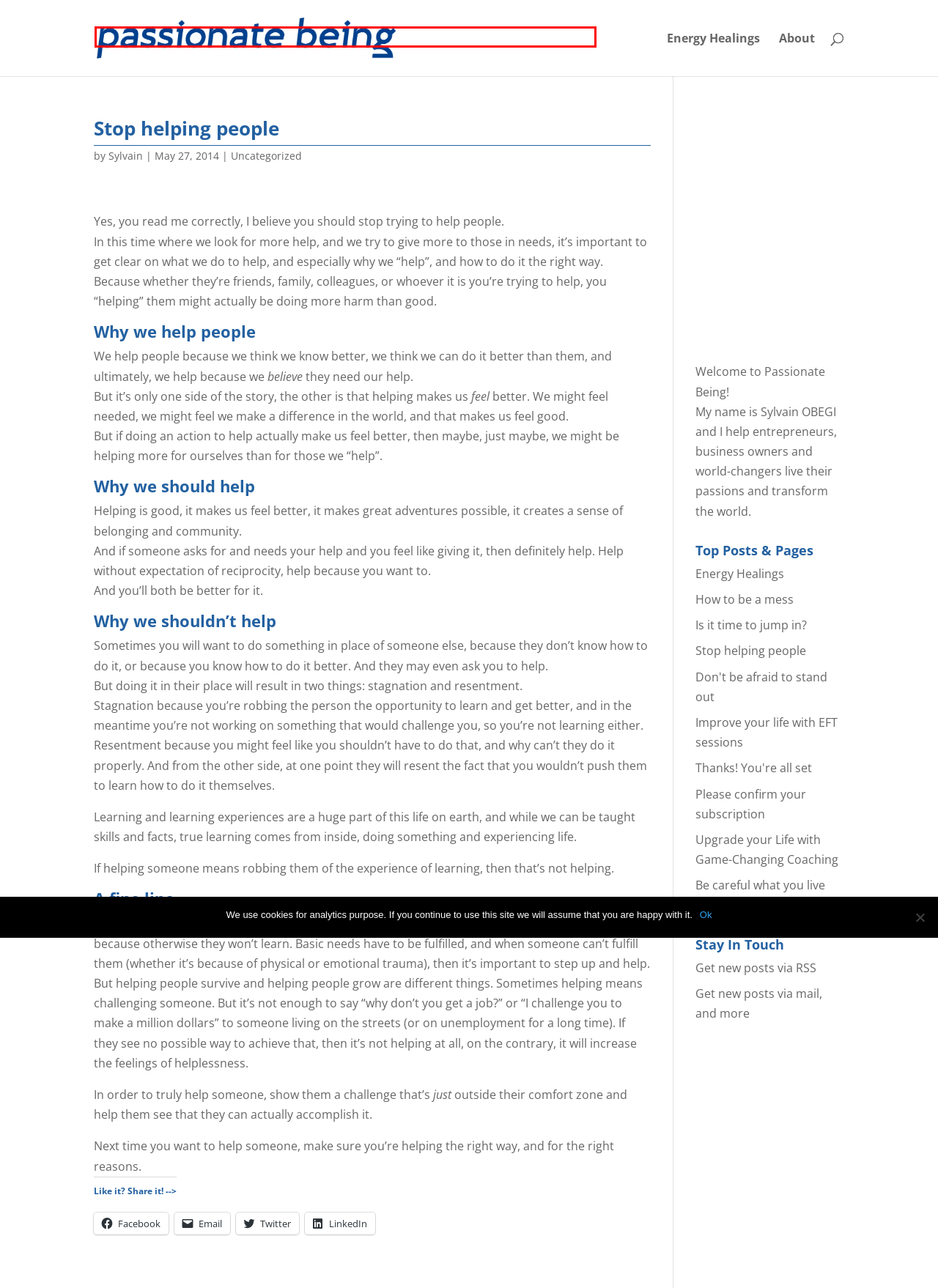Look at the given screenshot of a webpage with a red rectangle bounding box around a UI element. Pick the description that best matches the new webpage after clicking the element highlighted. The descriptions are:
A. Don't be afraid to stand out - Passionate Being
B. Passionate Being - Live your passions and transform the world
C. Is it time to jump in? - Passionate Being
D. Be careful what you live for
E. Upgrade your Life with Game-Changing Coaching - Passionate Being
F. About Passionate Being - Passionate Being
G. Stop helping people - Passionate Being
H. Energy Healings - Passionate Being

B